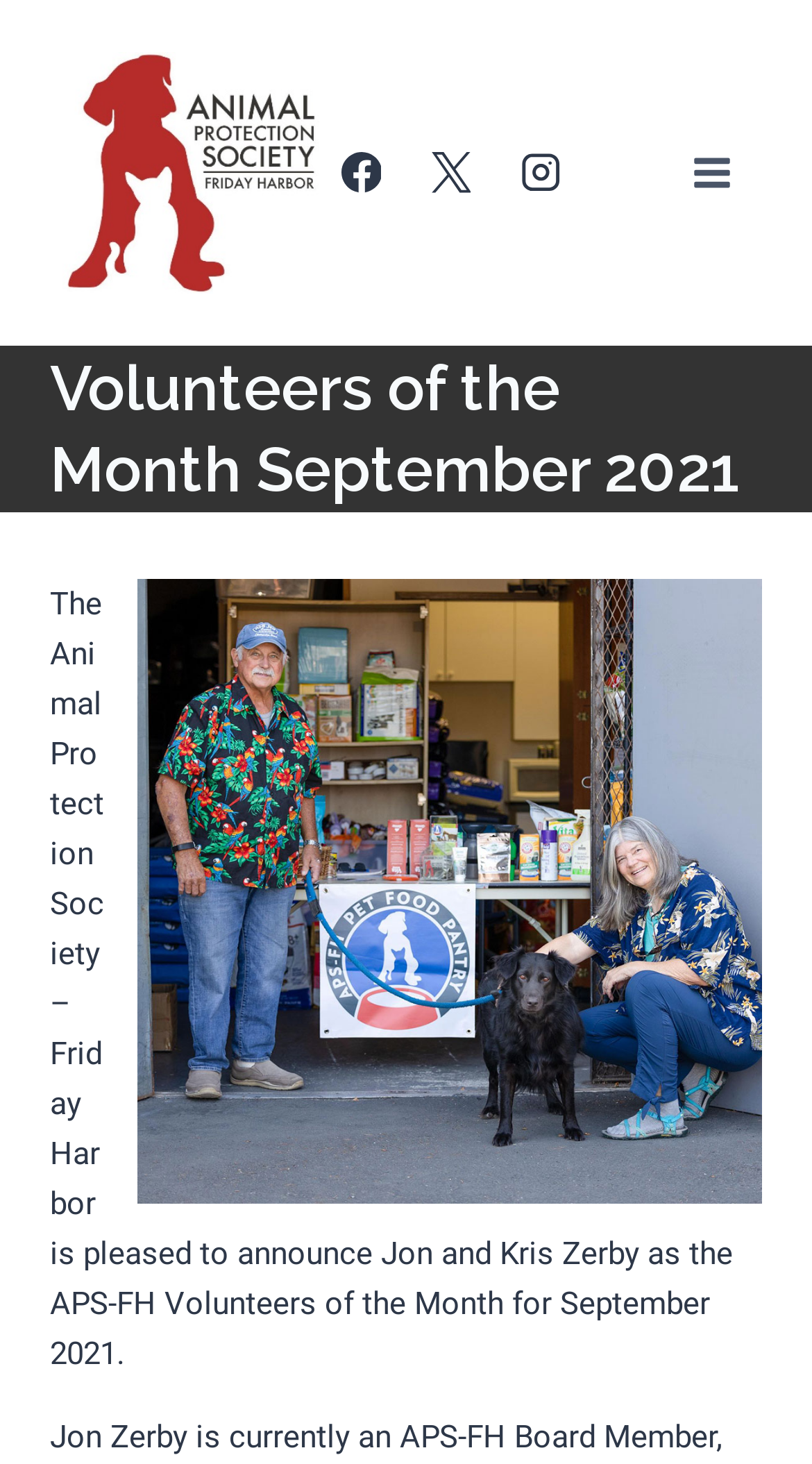Show the bounding box coordinates for the HTML element described as: "Toggle Menu".

[0.829, 0.096, 0.923, 0.141]